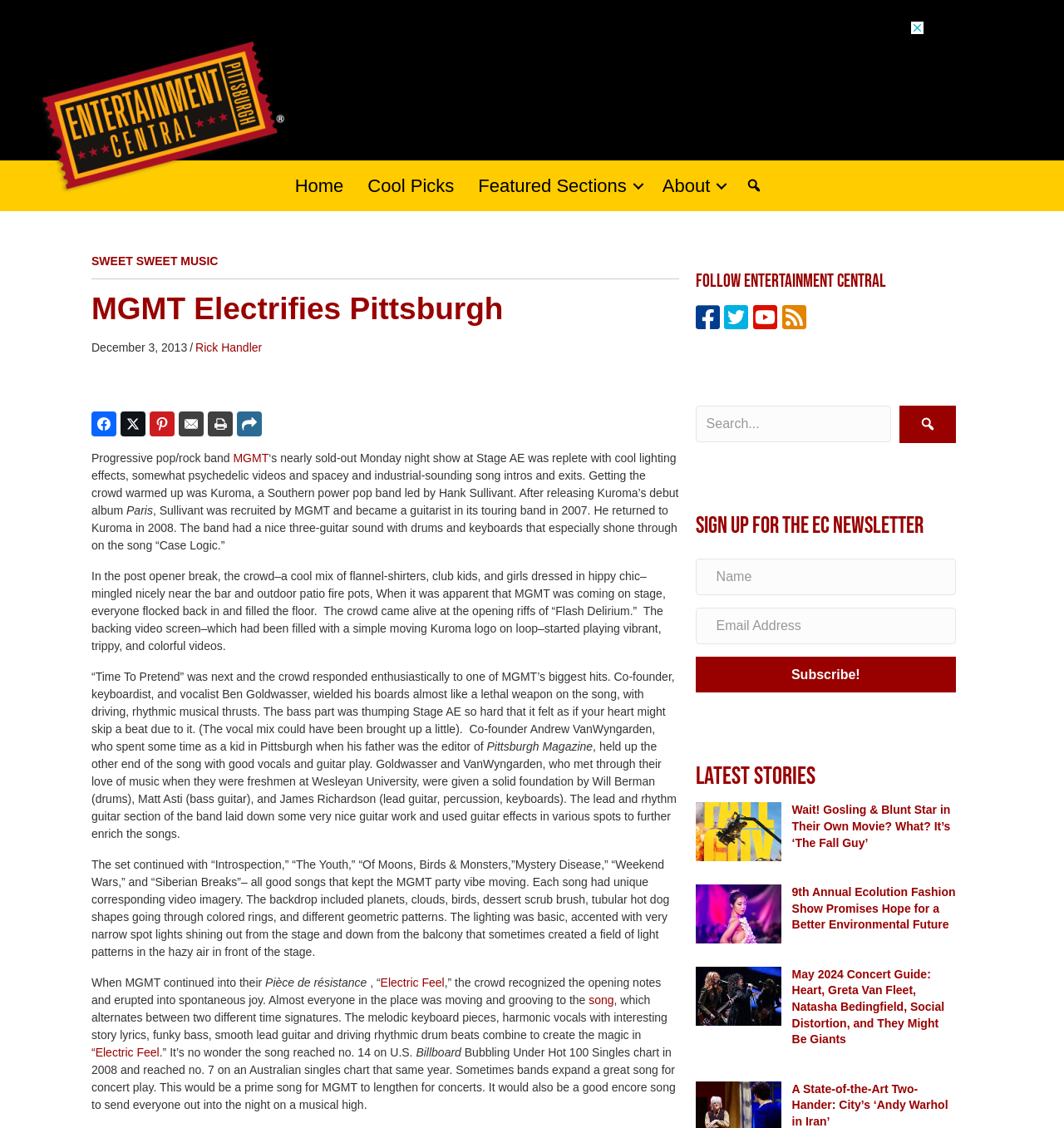Identify the bounding box coordinates for the UI element described by the following text: "song". Provide the coordinates as four float numbers between 0 and 1, in the format [left, top, right, bottom].

[0.553, 0.88, 0.577, 0.892]